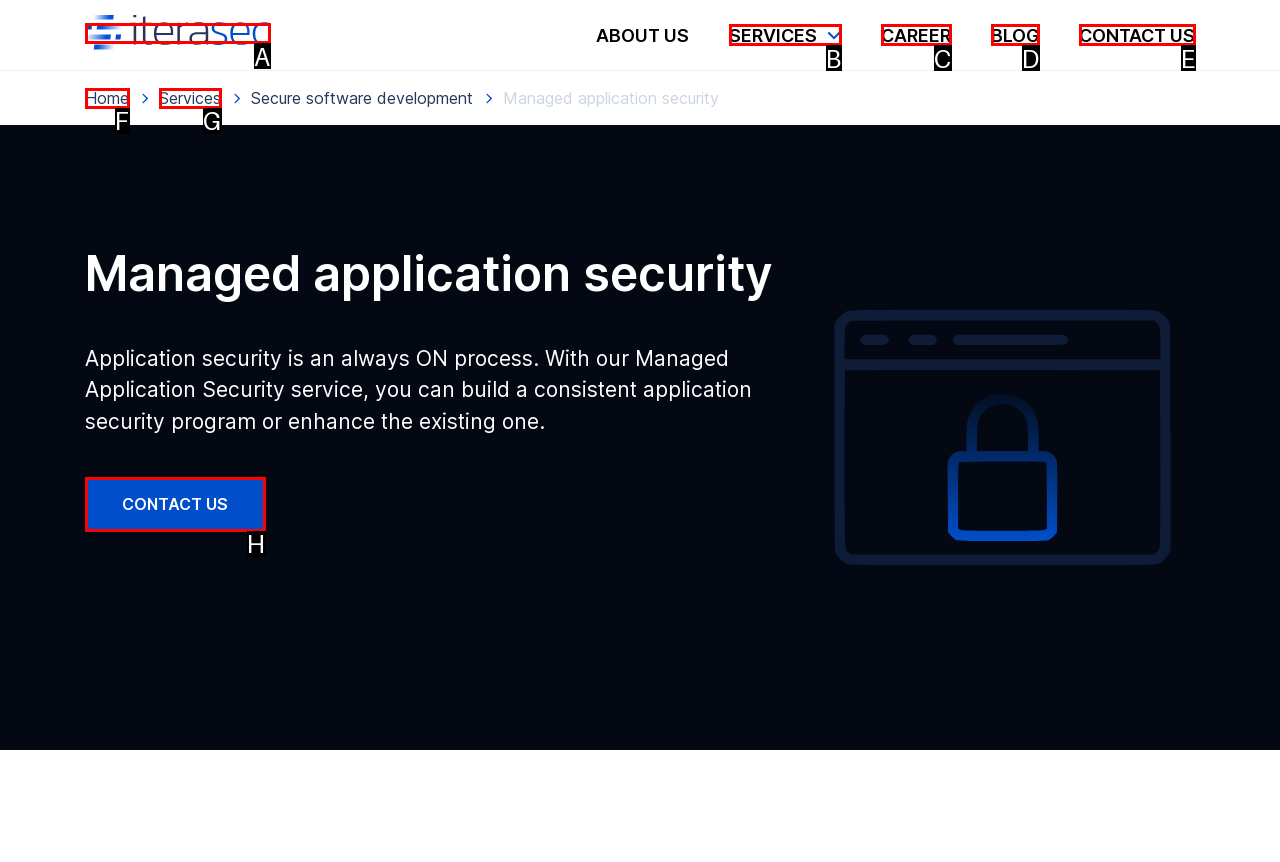Given the description: Blog, select the HTML element that matches it best. Reply with the letter of the chosen option directly.

D